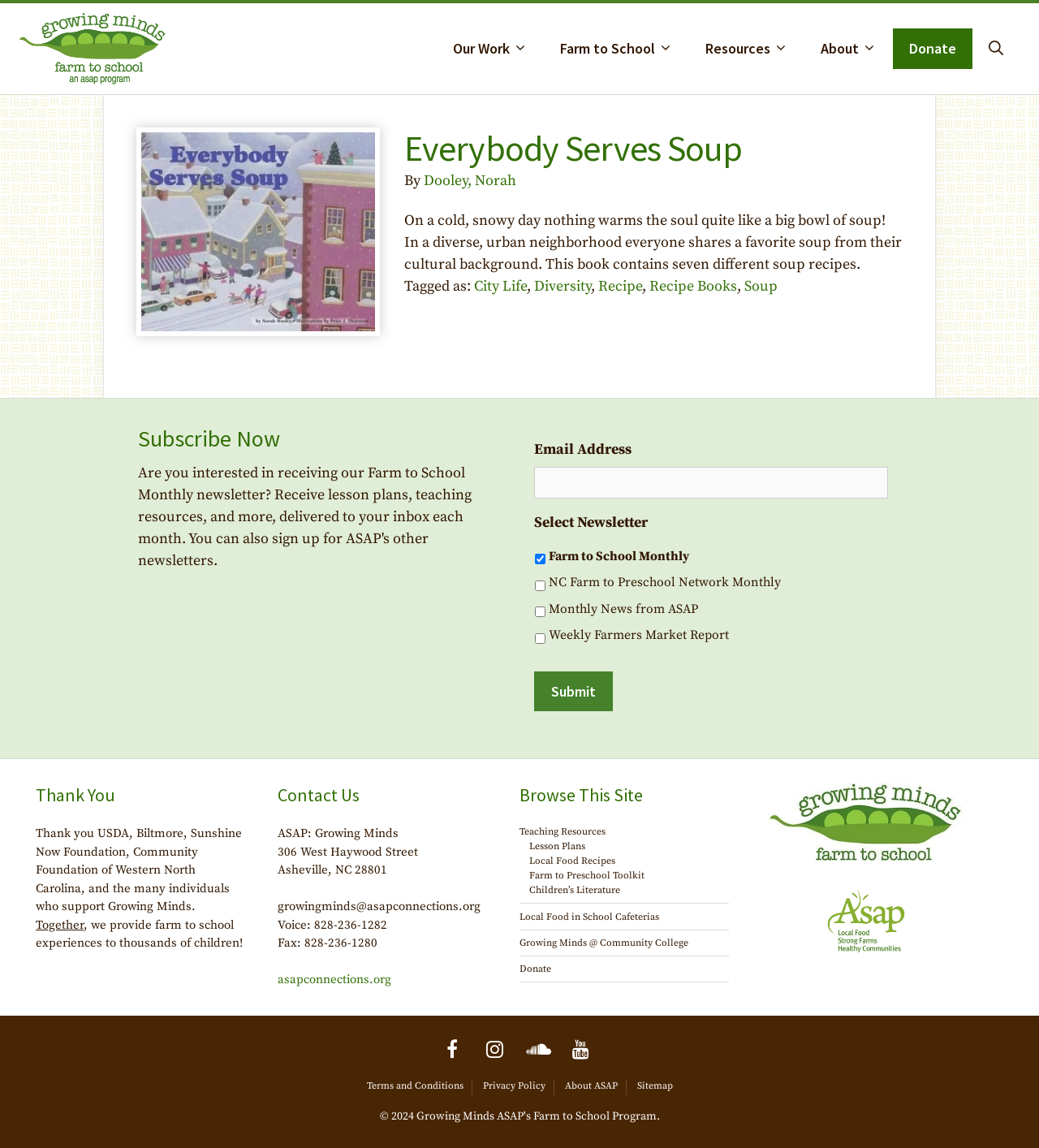Answer the following in one word or a short phrase: 
What is the purpose of the 'Subscribe Now' section?

To receive newsletters